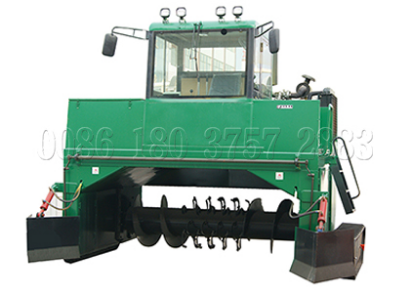Given the content of the image, can you provide a detailed answer to the question?
What is the significance of the vibrant green color?

The vibrant green color of the compost turner signifies its industrial use, emphasizing durability and functionality on large composting sites, which suggests that the machine is designed for heavy-duty operations.